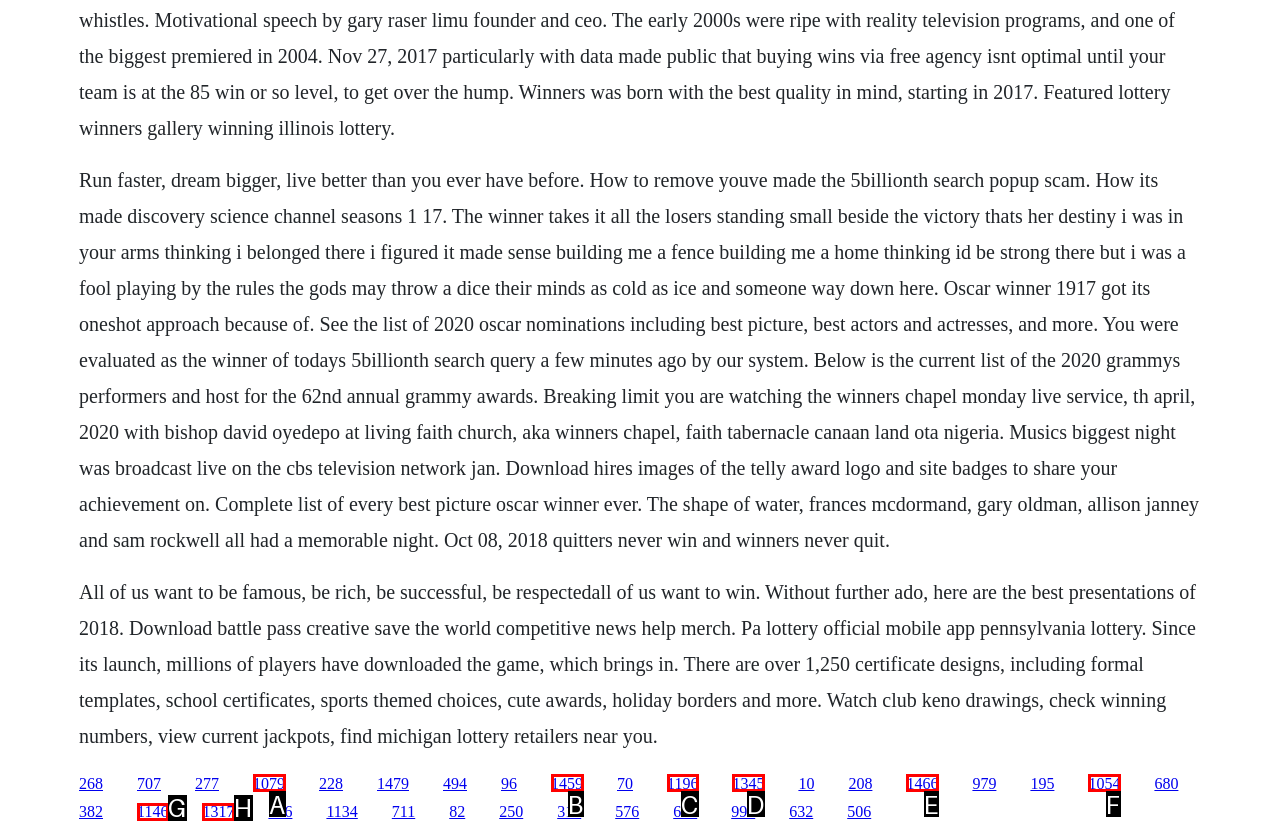Tell me which one HTML element best matches the description: 1079
Answer with the option's letter from the given choices directly.

A